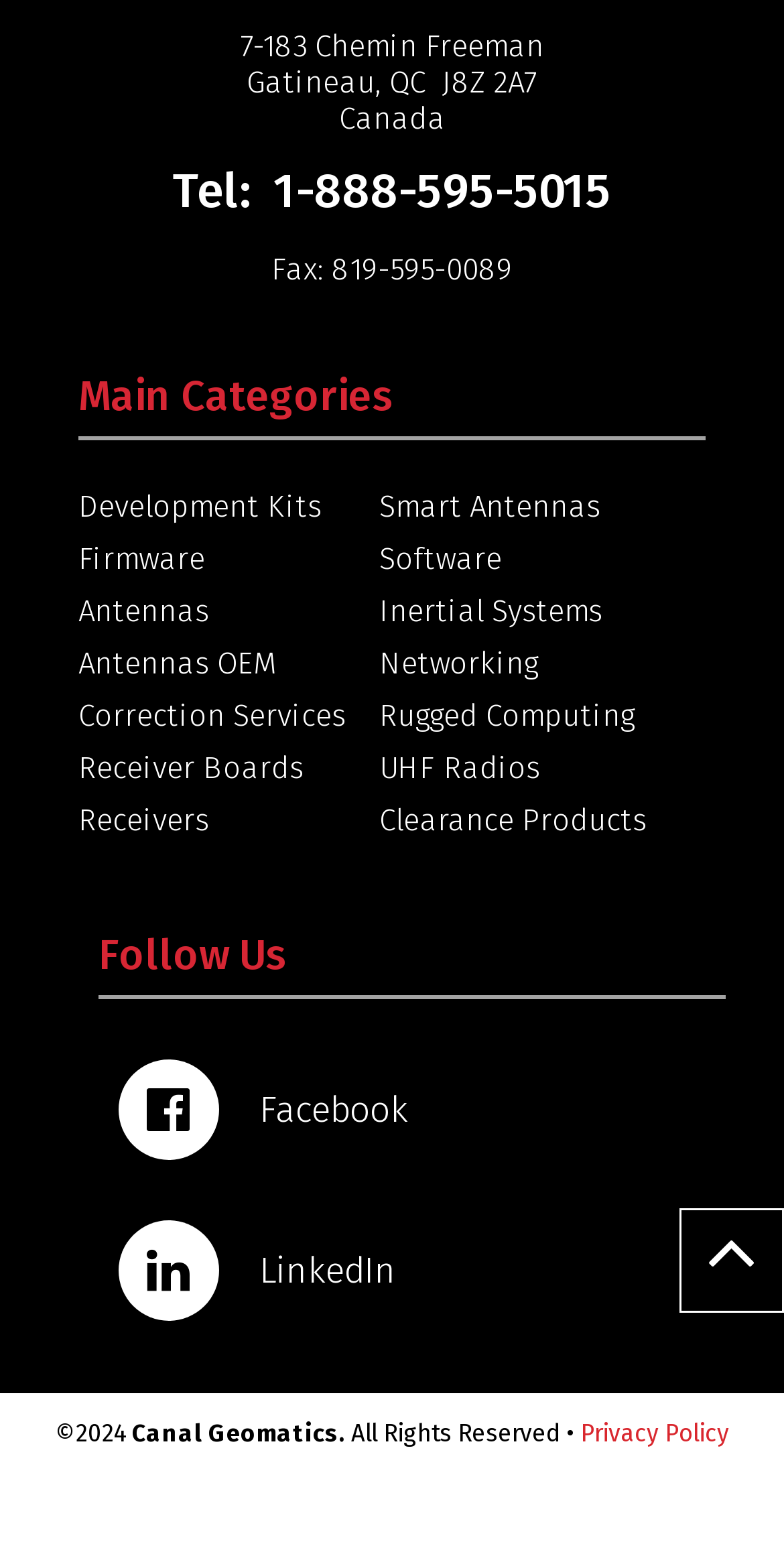Find the bounding box coordinates for the area that must be clicked to perform this action: "Click on Development Kits".

[0.1, 0.315, 0.41, 0.339]